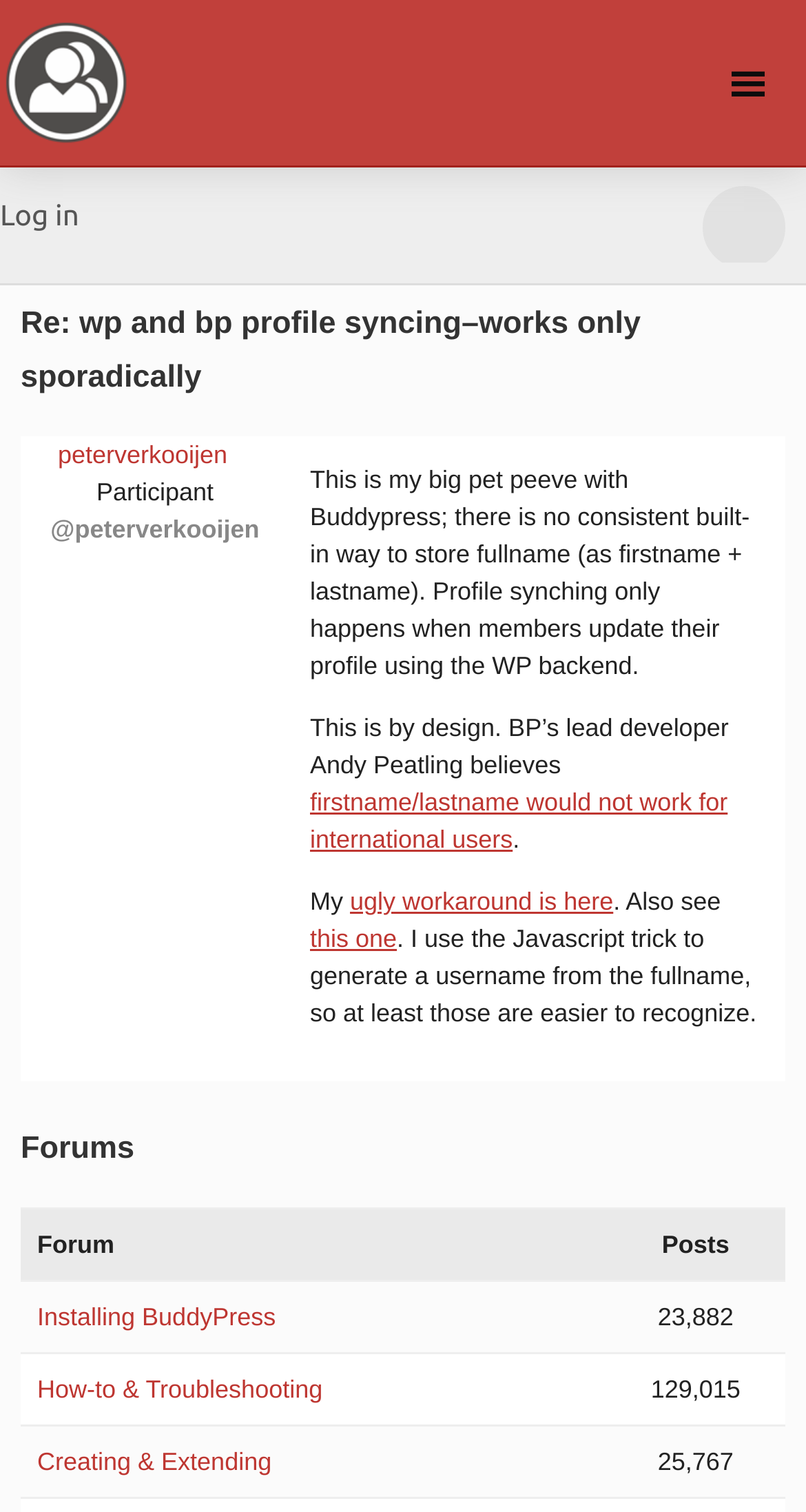Given the description: "ugly workaround is here", determine the bounding box coordinates of the UI element. The coordinates should be formatted as four float numbers between 0 and 1, [left, top, right, bottom].

[0.434, 0.587, 0.761, 0.606]